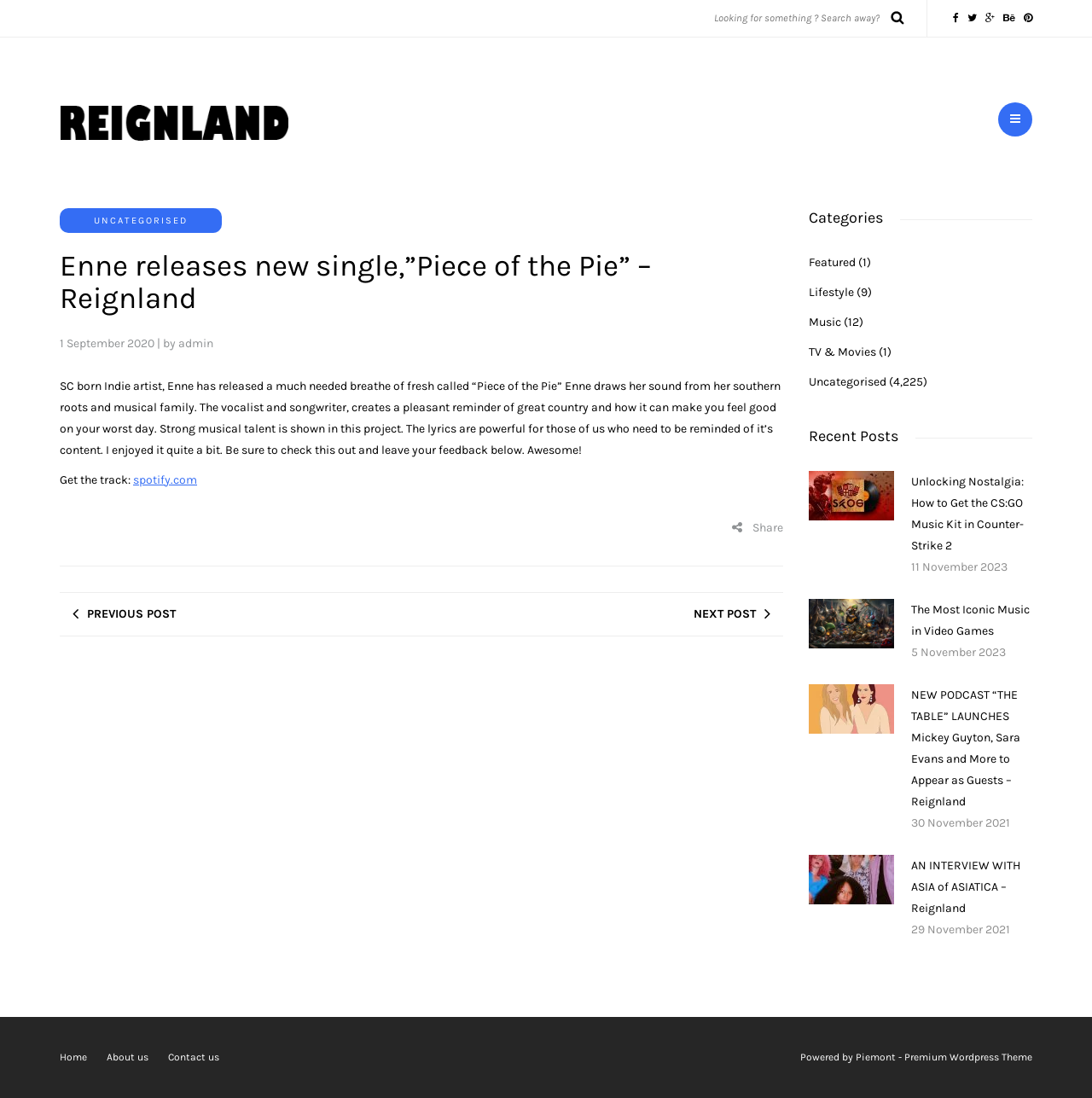Identify the bounding box coordinates of the region that needs to be clicked to carry out this instruction: "Check out the track on Spotify". Provide these coordinates as four float numbers ranging from 0 to 1, i.e., [left, top, right, bottom].

[0.122, 0.43, 0.18, 0.443]